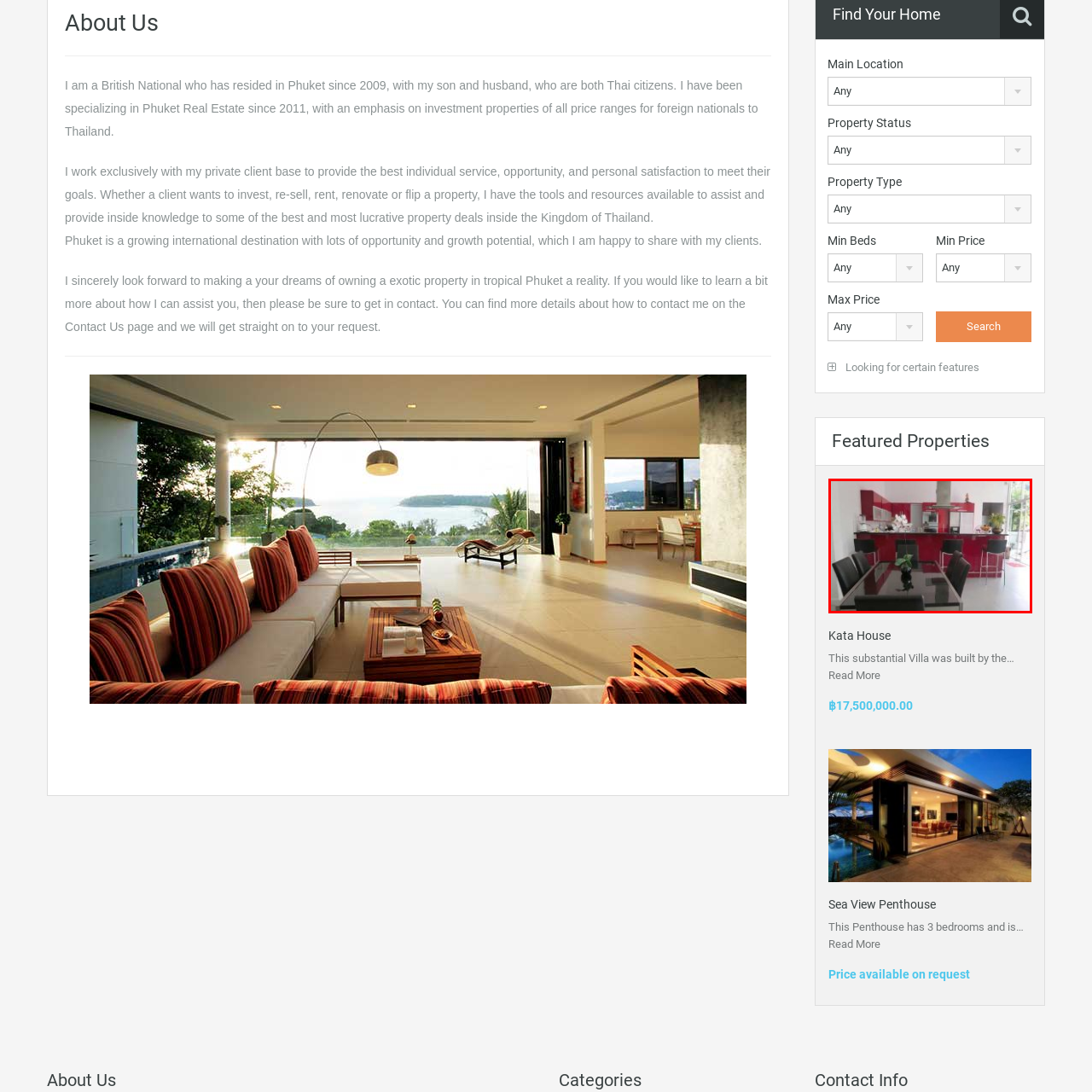Describe the scene captured within the highlighted red boundary in great detail.

The image showcases a modern kitchen designed with a striking red color scheme. The cabinetry is a bold red, providing a lively contrast against the contemporary stainless steel appliances. A large black dining table is placed in the foreground, surrounded by sleek black chairs, creating a perfect space for meals and gatherings. Natural light floods the room through expansive windows, highlighting the clean lines and spacious layout. The kitchen is well-appointed, suggesting a blend of functionality and style, making it an inviting area for culinary activities and social interactions. A touch of greenery can be seen on the table, adding a fresh element to the vibrant space.